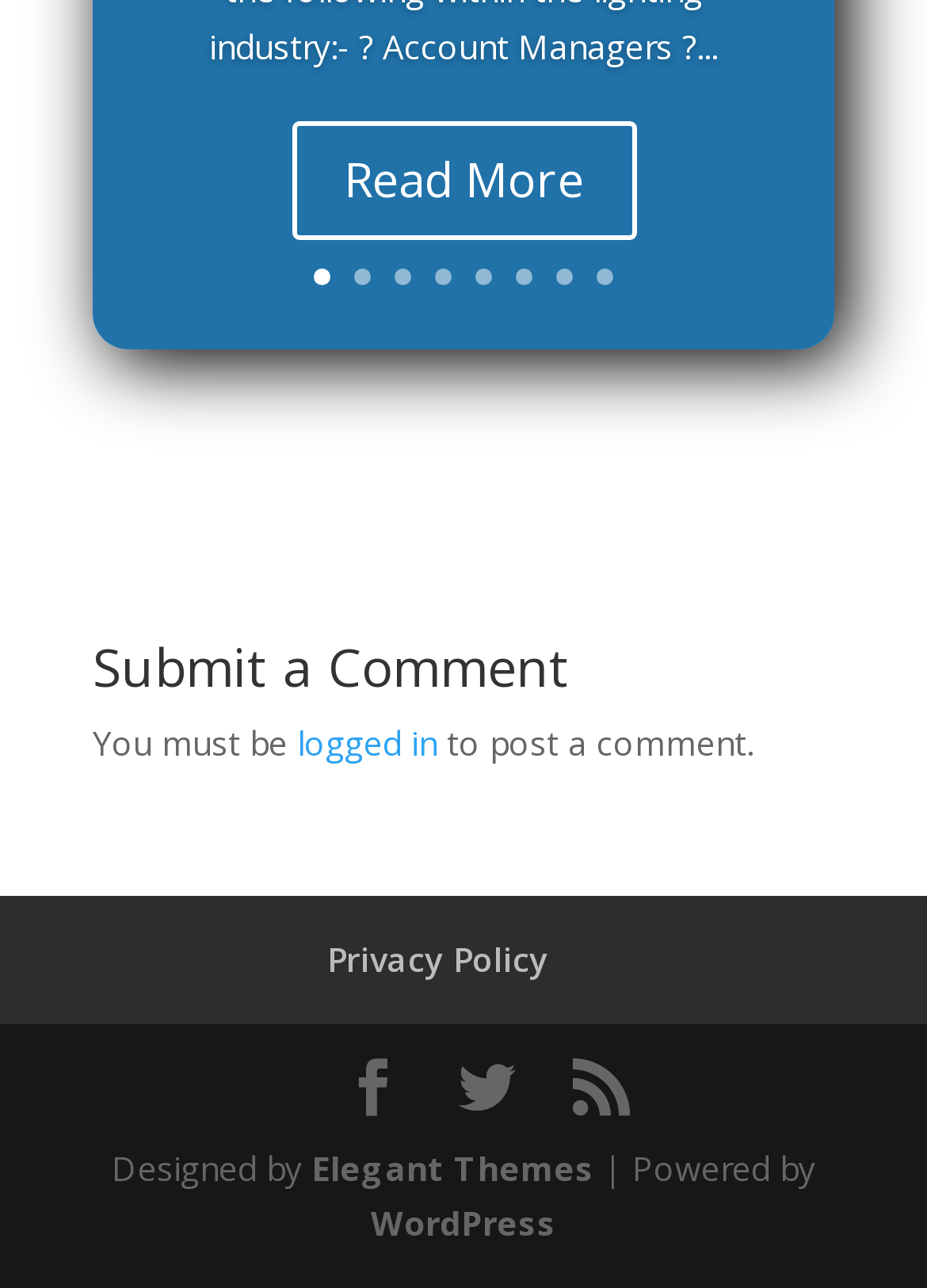Please identify the coordinates of the bounding box for the clickable region that will accomplish this instruction: "Go back to top".

None